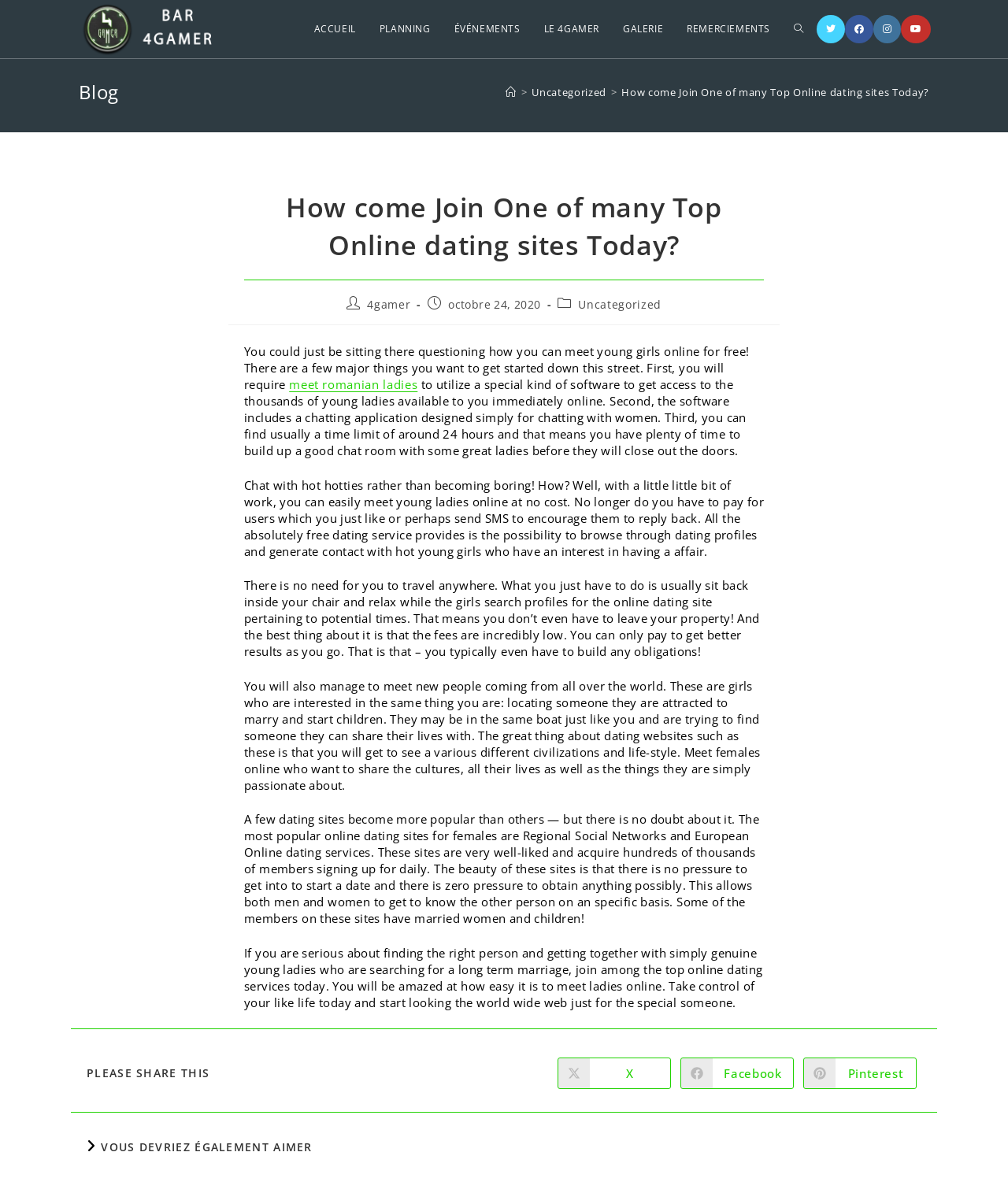Indicate the bounding box coordinates of the element that needs to be clicked to satisfy the following instruction: "Read the 'How come Join One of many Top Online dating sites Today?' article". The coordinates should be four float numbers between 0 and 1, i.e., [left, top, right, bottom].

[0.242, 0.16, 0.758, 0.238]